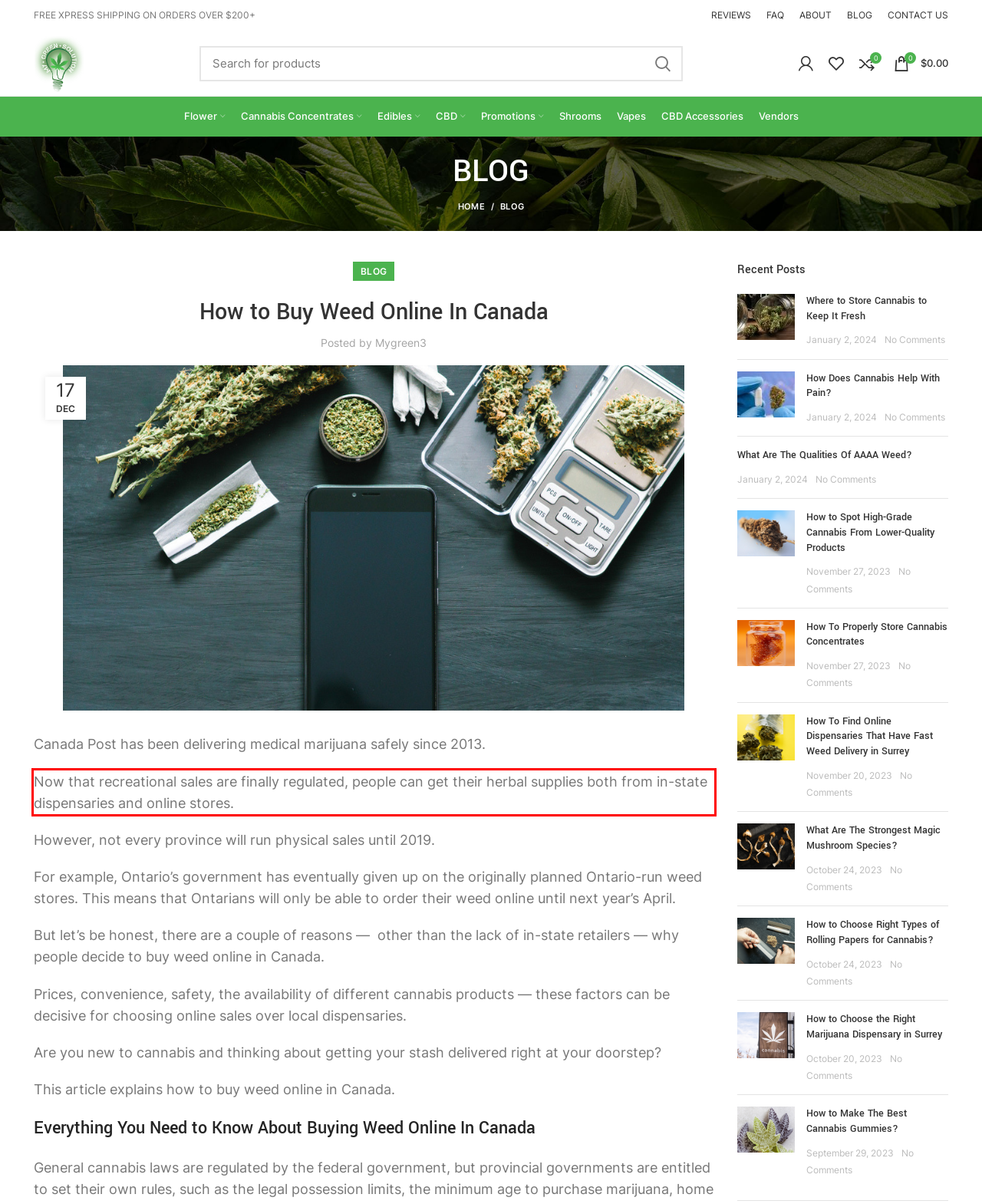Review the screenshot of the webpage and recognize the text inside the red rectangle bounding box. Provide the extracted text content.

Now that recreational sales are finally regulated, people can get their herbal supplies both from in-state dispensaries and online stores.